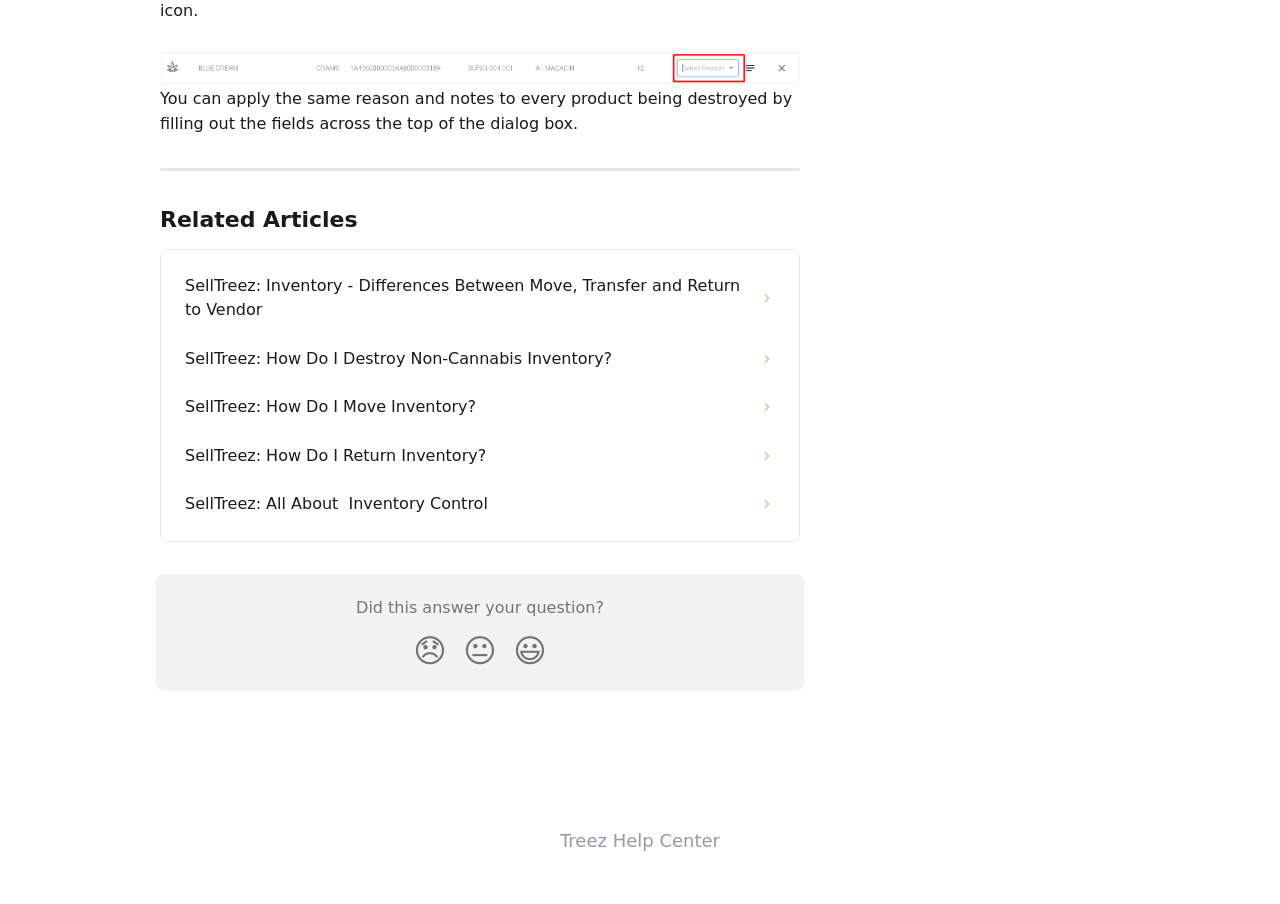Highlight the bounding box of the UI element that corresponds to this description: "😞".

[0.316, 0.691, 0.355, 0.751]